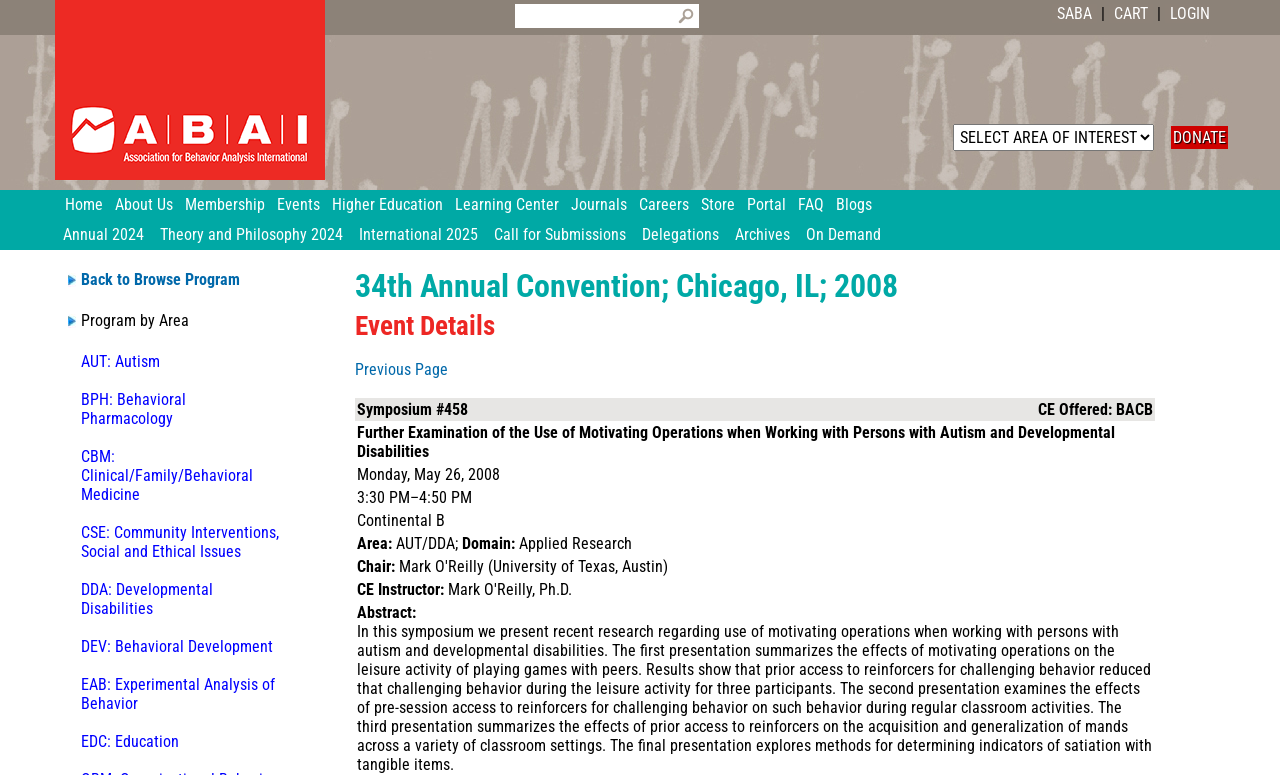Please identify the bounding box coordinates of the element's region that needs to be clicked to fulfill the following instruction: "Click on the 'Back to Browse Program' link". The bounding box coordinates should consist of four float numbers between 0 and 1, i.e., [left, top, right, bottom].

[0.063, 0.348, 0.188, 0.373]